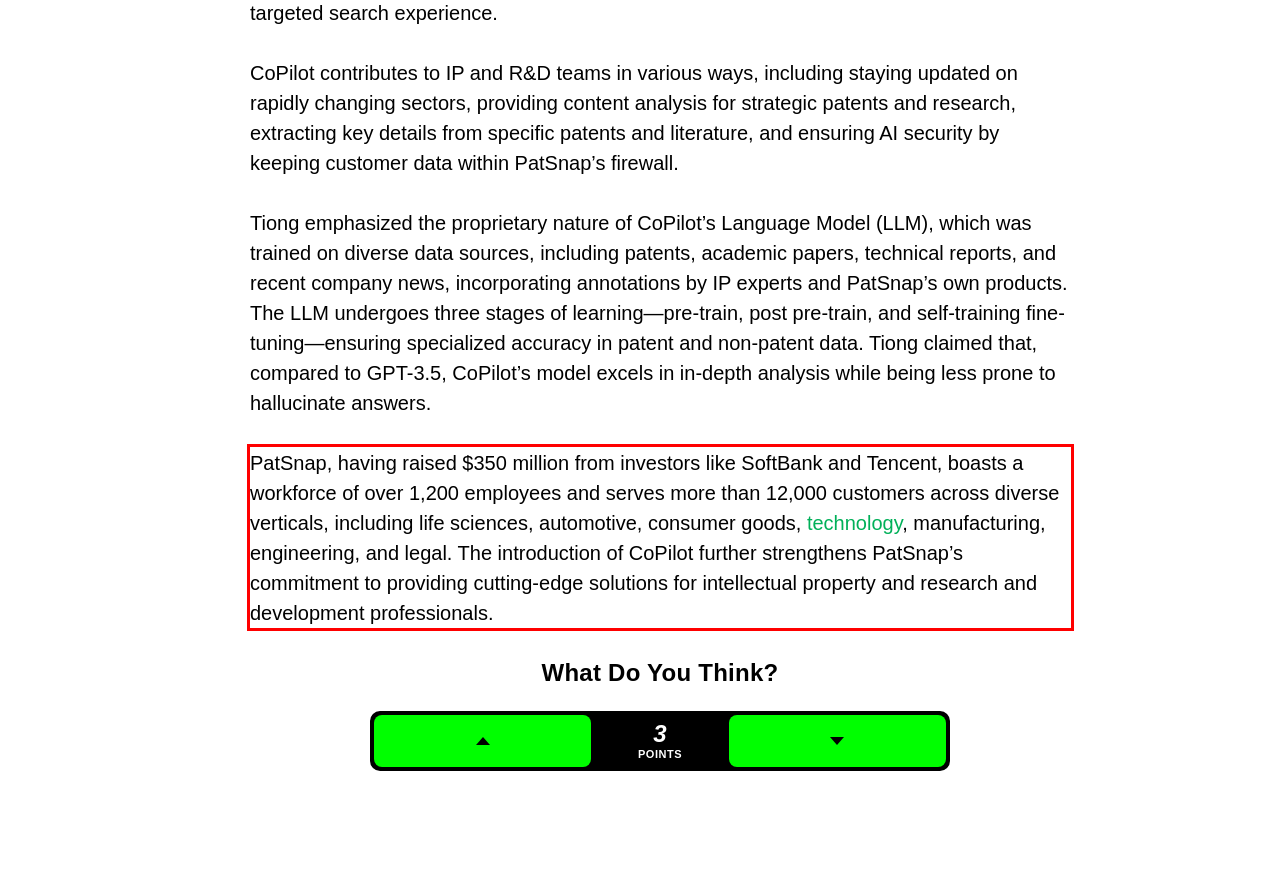Identify and extract the text within the red rectangle in the screenshot of the webpage.

PatSnap, having raised $350 million from investors like SoftBank and Tencent, boasts a workforce of over 1,200 employees and serves more than 12,000 customers across diverse verticals, including life sciences, automotive, consumer goods, technology, manufacturing, engineering, and legal. The introduction of CoPilot further strengthens PatSnap’s commitment to providing cutting-edge solutions for intellectual property and research and development professionals.